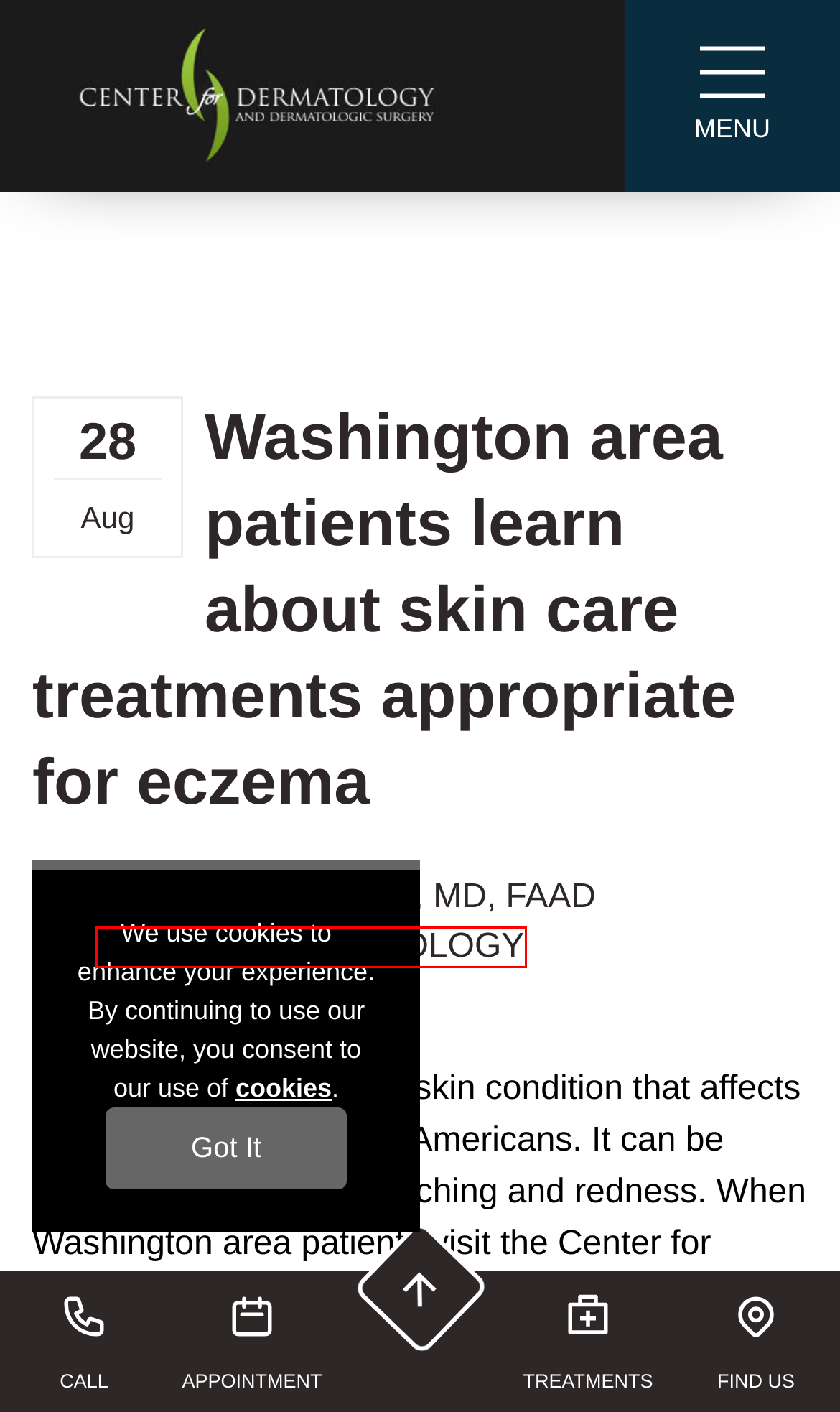Please examine the screenshot provided, which contains a red bounding box around a UI element. Select the webpage description that most accurately describes the new page displayed after clicking the highlighted element. Here are the candidates:
A. Expert Dermatologist in Annapolis and Washington
B. Medical Dermatology Archives | Center for Dermatology & Dermatologic Surgery
C. Vitiligo Diagnosis & Treatment Washington DC - Skin Disorders
D. Anti Aging Skin Care Washington DC - Annapolis MD | Dr. Burgess
E. Clinical Trials Washington DC - Annapolis MD | Dr. Burgess
F. About Dermatologist Washington - Meet Dr. Cheryl M. Burgess
G. Skin Pigment Disorder Washington DC - Annapolis MD | Dr. Burgess
H. Meet Dr. Beverli Fontaine - Washington DC | Center for Dermatology

B